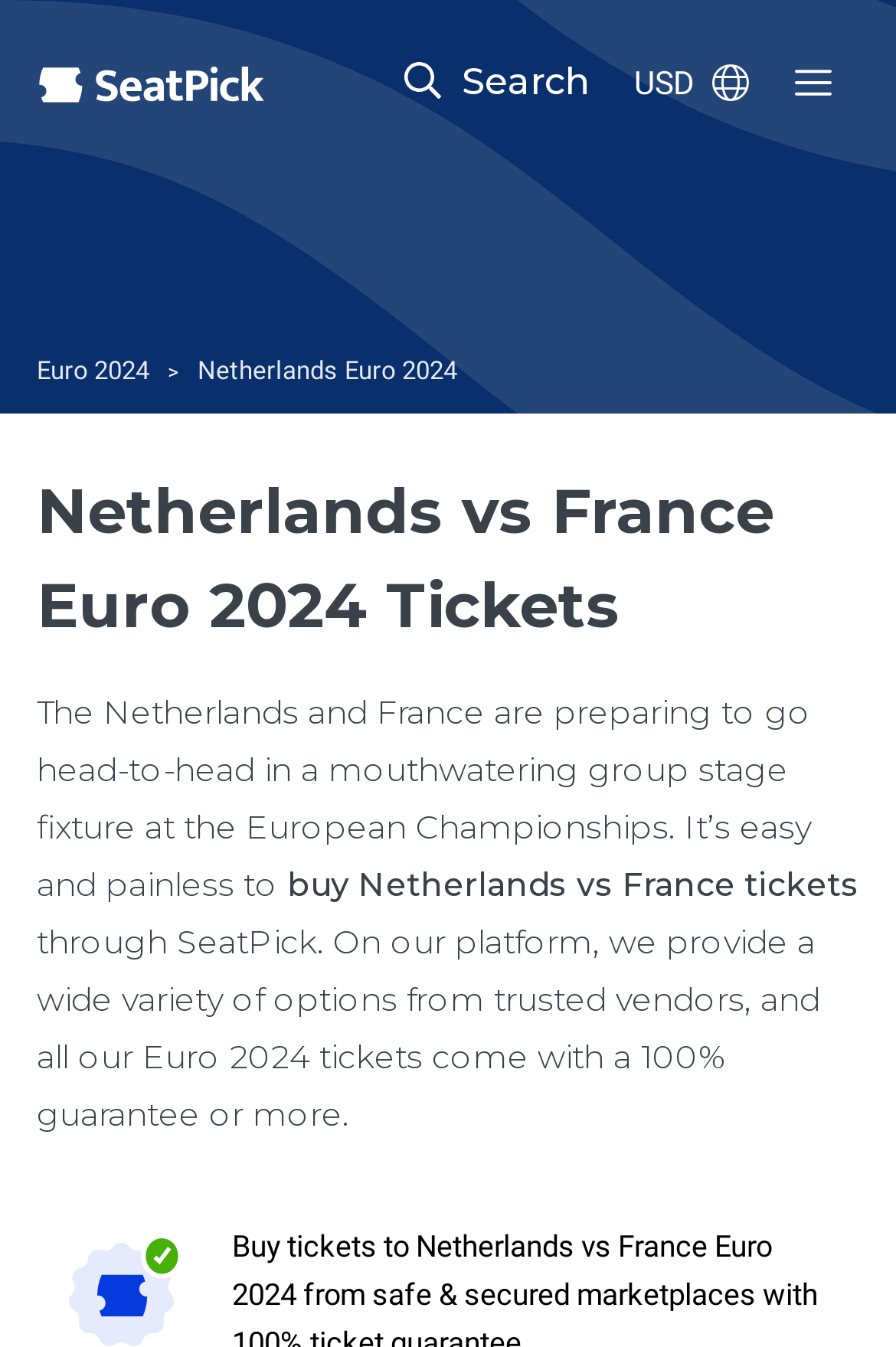What is the default currency?
Can you provide an in-depth and detailed response to the question?

I determined the default currency by looking at the 'Language and Currency' button, which has a sub-element 'USD' indicating the current currency.